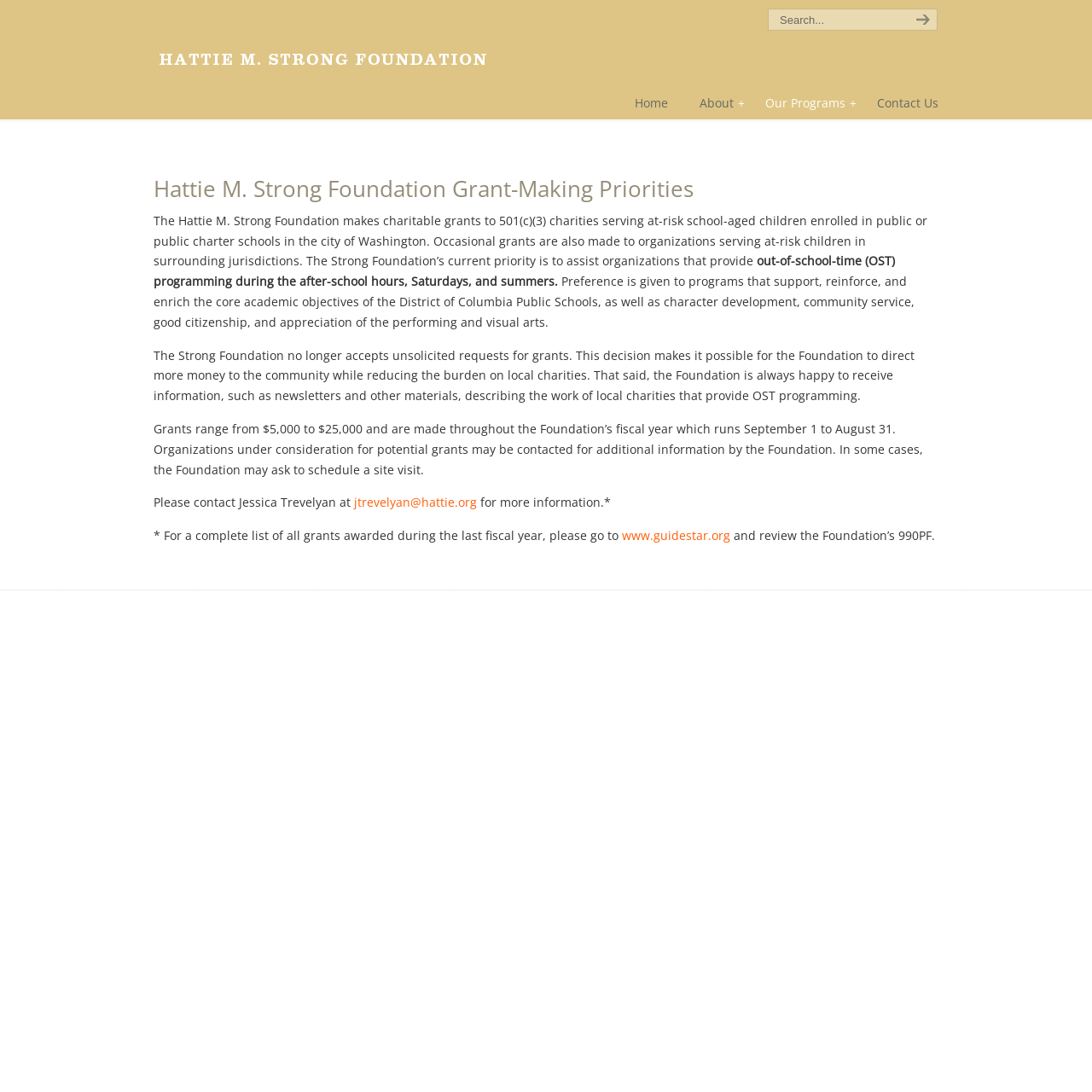Provide the bounding box coordinates of the UI element that matches the description: "Contact Us".

[0.788, 0.078, 0.875, 0.111]